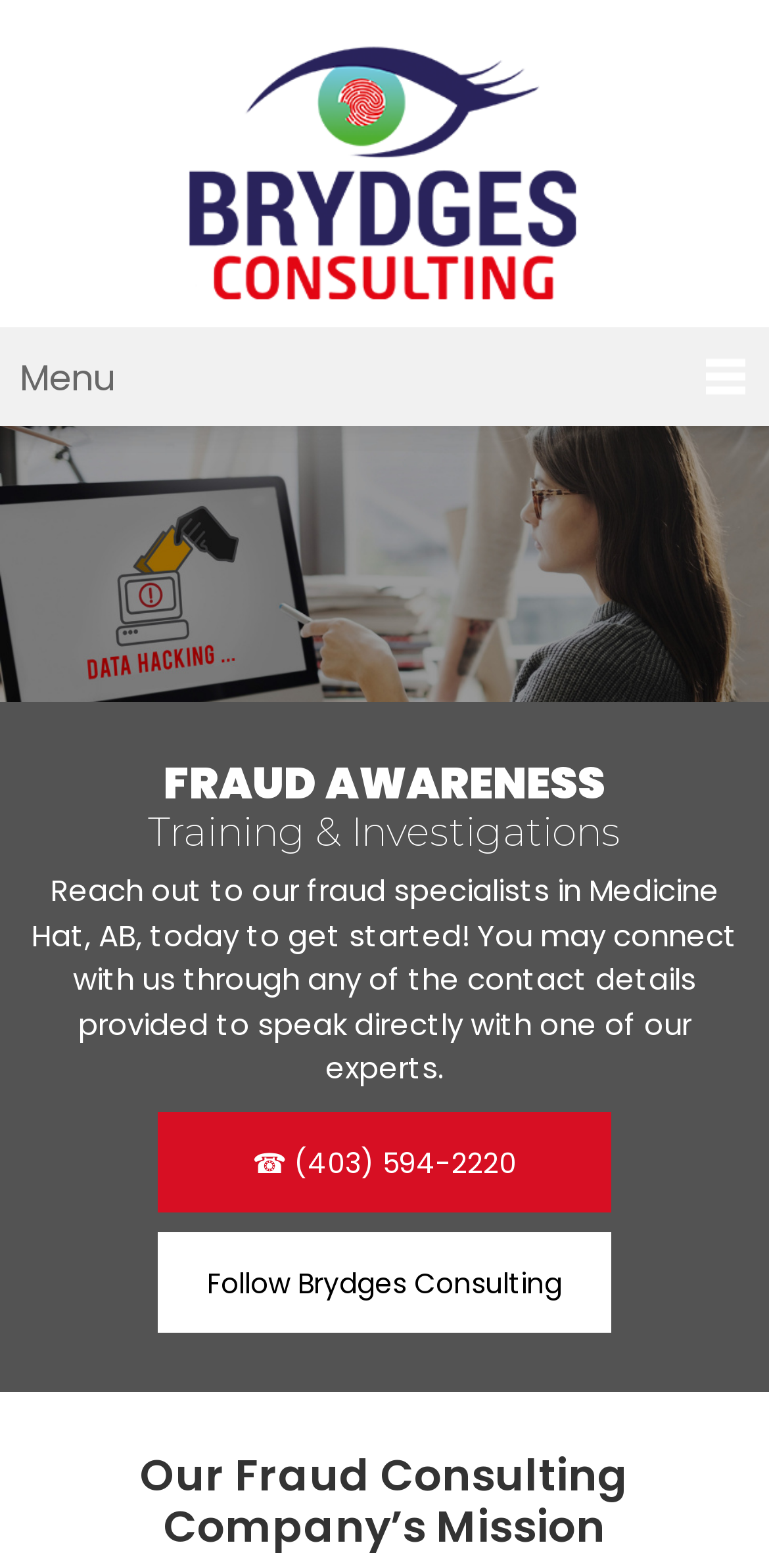What is the main service offered?
Based on the image, answer the question with a single word or brief phrase.

Fraud Awareness Training